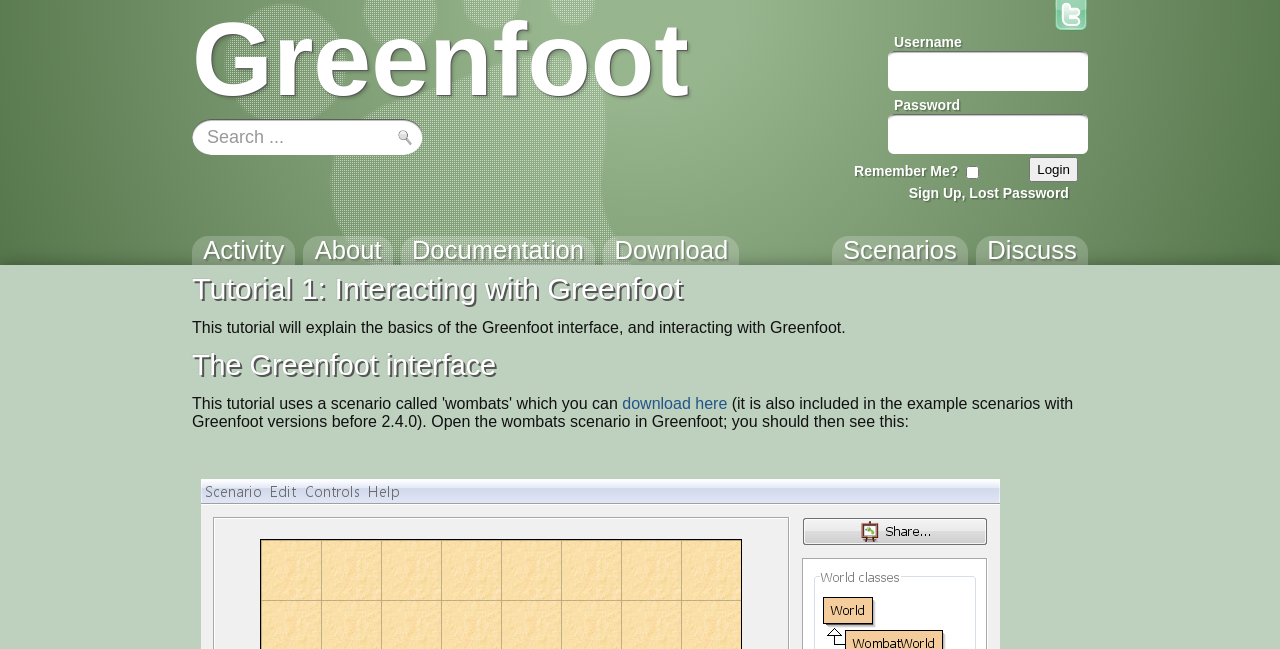Answer the question briefly using a single word or phrase: 
What is the button next to the username input field?

Login